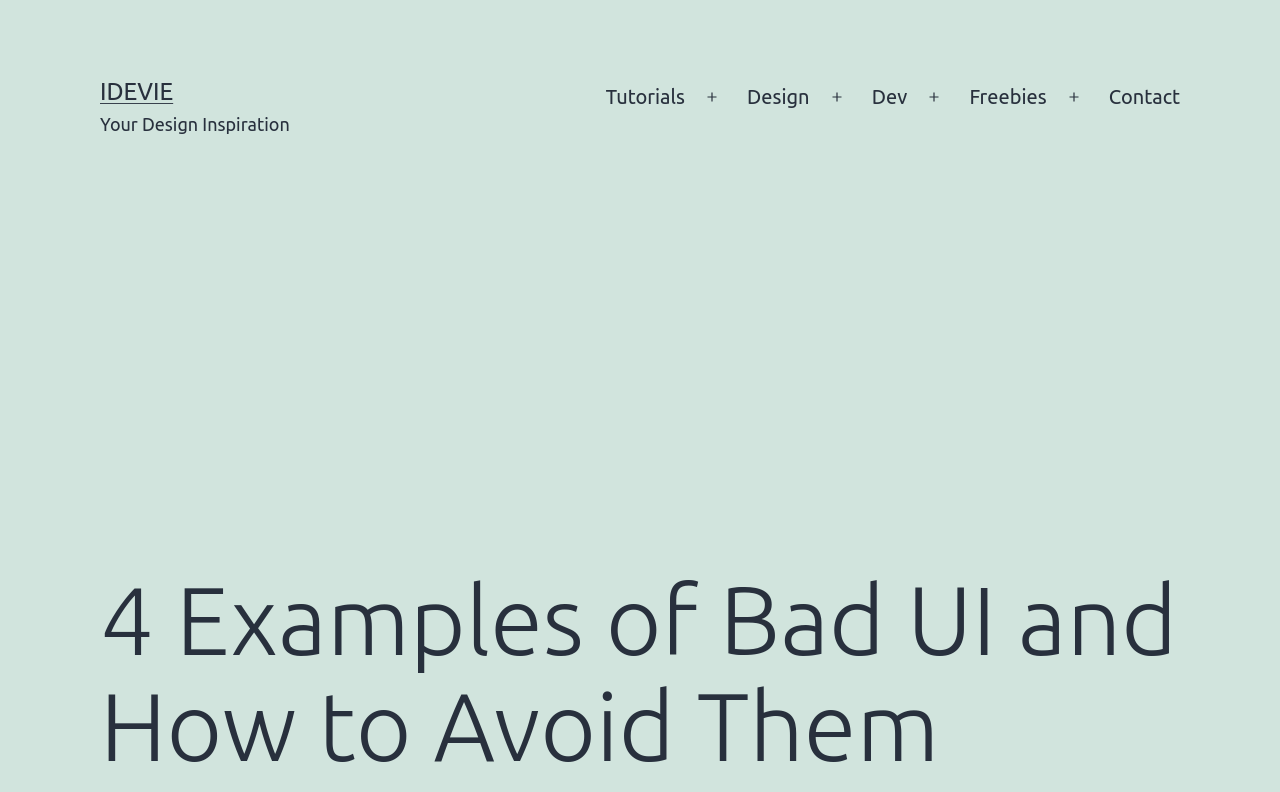Find the bounding box coordinates of the clickable element required to execute the following instruction: "Open the Tutorials menu". Provide the coordinates as four float numbers between 0 and 1, i.e., [left, top, right, bottom].

[0.463, 0.091, 0.545, 0.155]